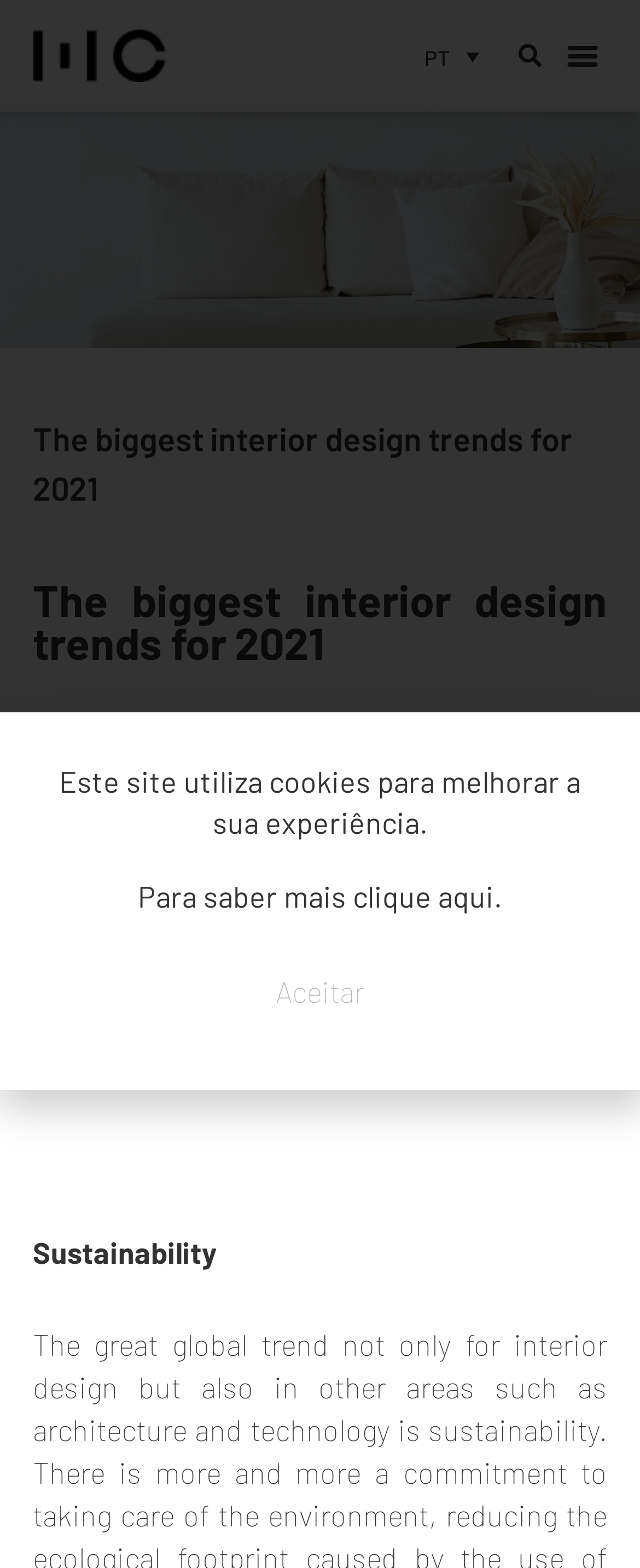Please locate the UI element described by "Para saber mais clique aqui." and provide its bounding box coordinates.

[0.215, 0.56, 0.785, 0.583]